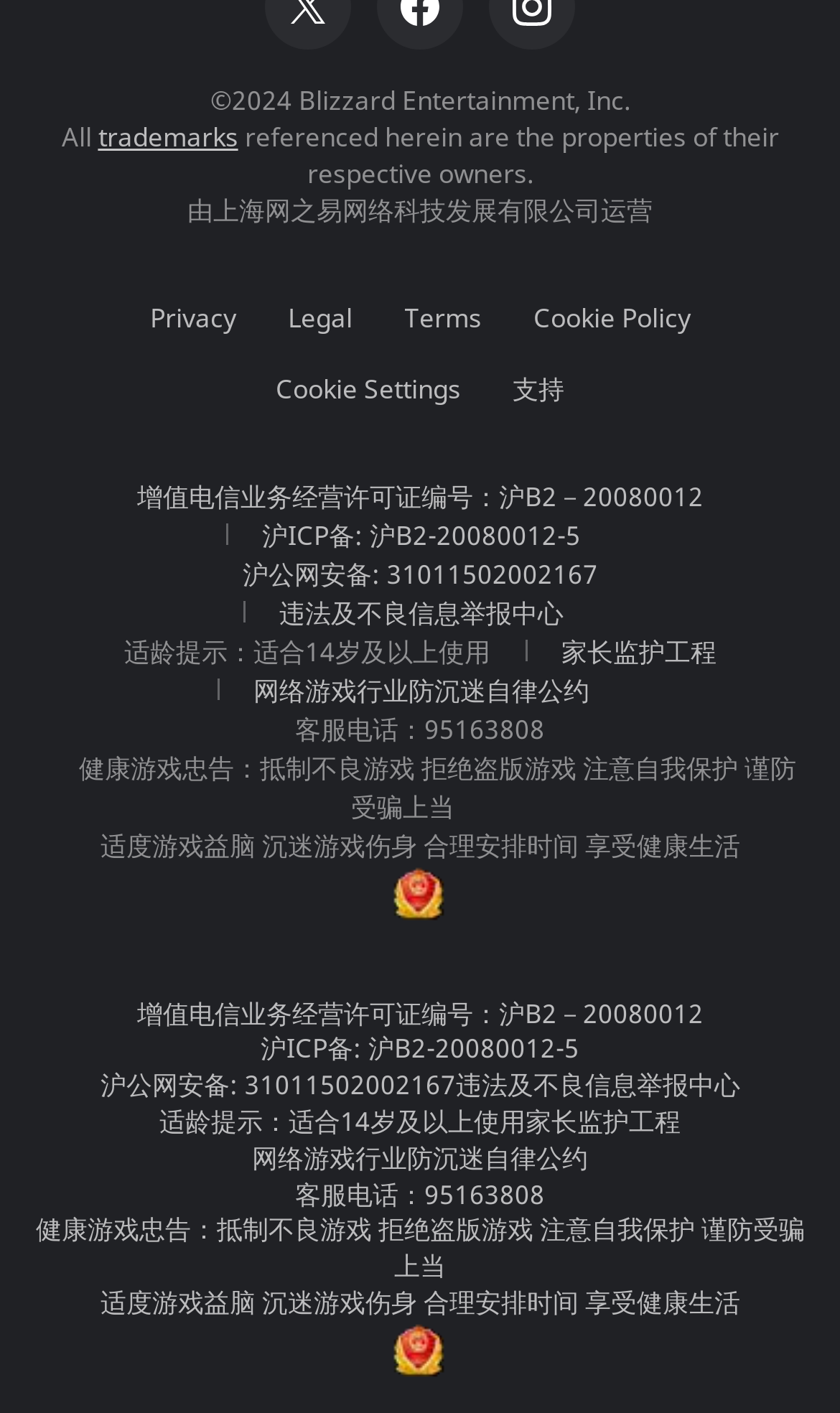Using the provided element description, identify the bounding box coordinates as (top-left x, top-left y, bottom-right x, bottom-right y). Ensure all values are between 0 and 1. Description: Popular Posts

None